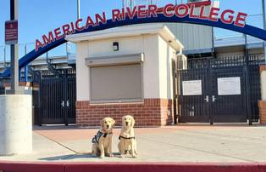Respond to the question below with a single word or phrase:
What is the atmosphere evoked by the setting?

Welcoming and sense of community